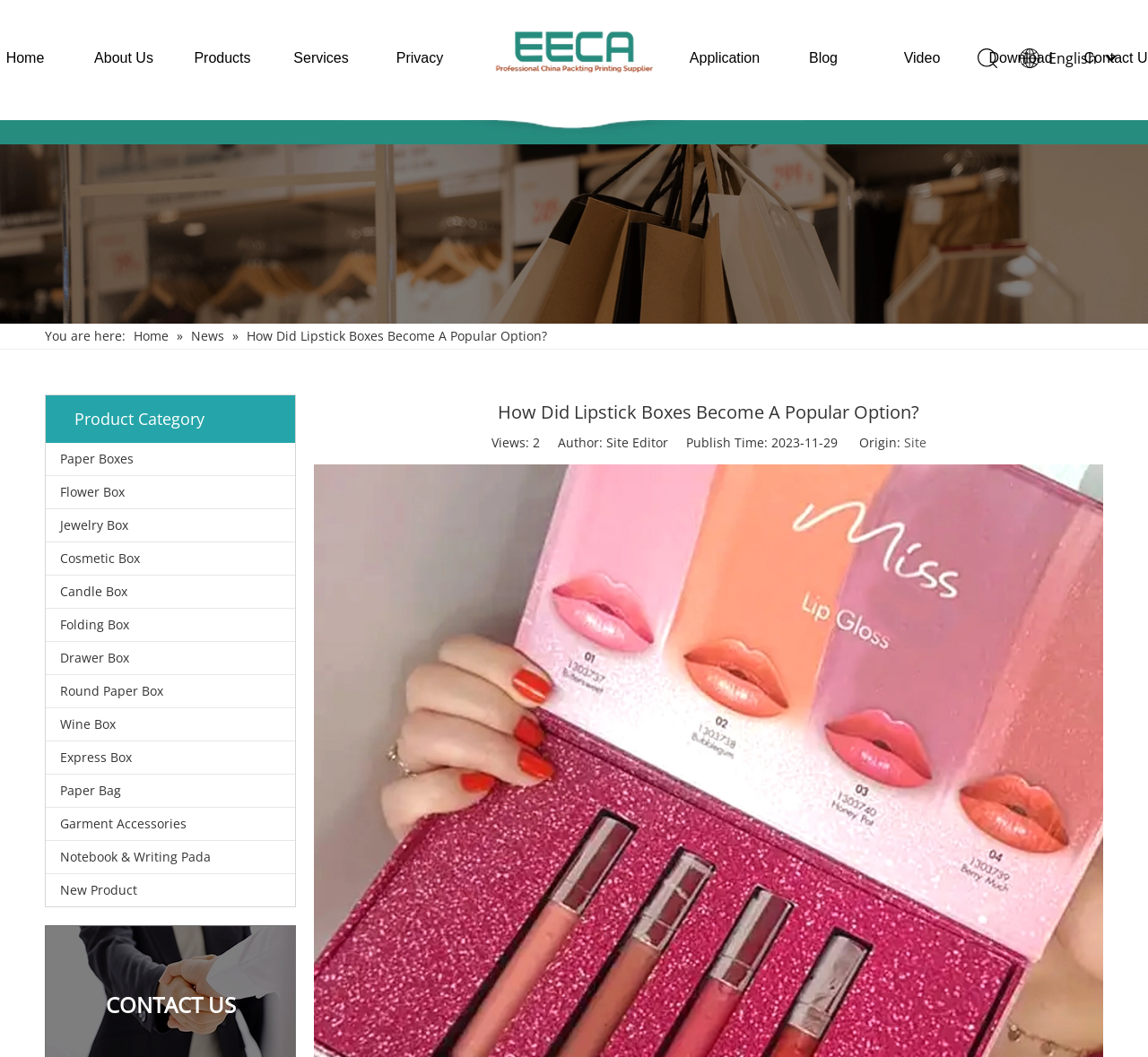Please find the bounding box coordinates of the section that needs to be clicked to achieve this instruction: "Navigate to the 'News' page".

[0.727, 0.109, 0.754, 0.133]